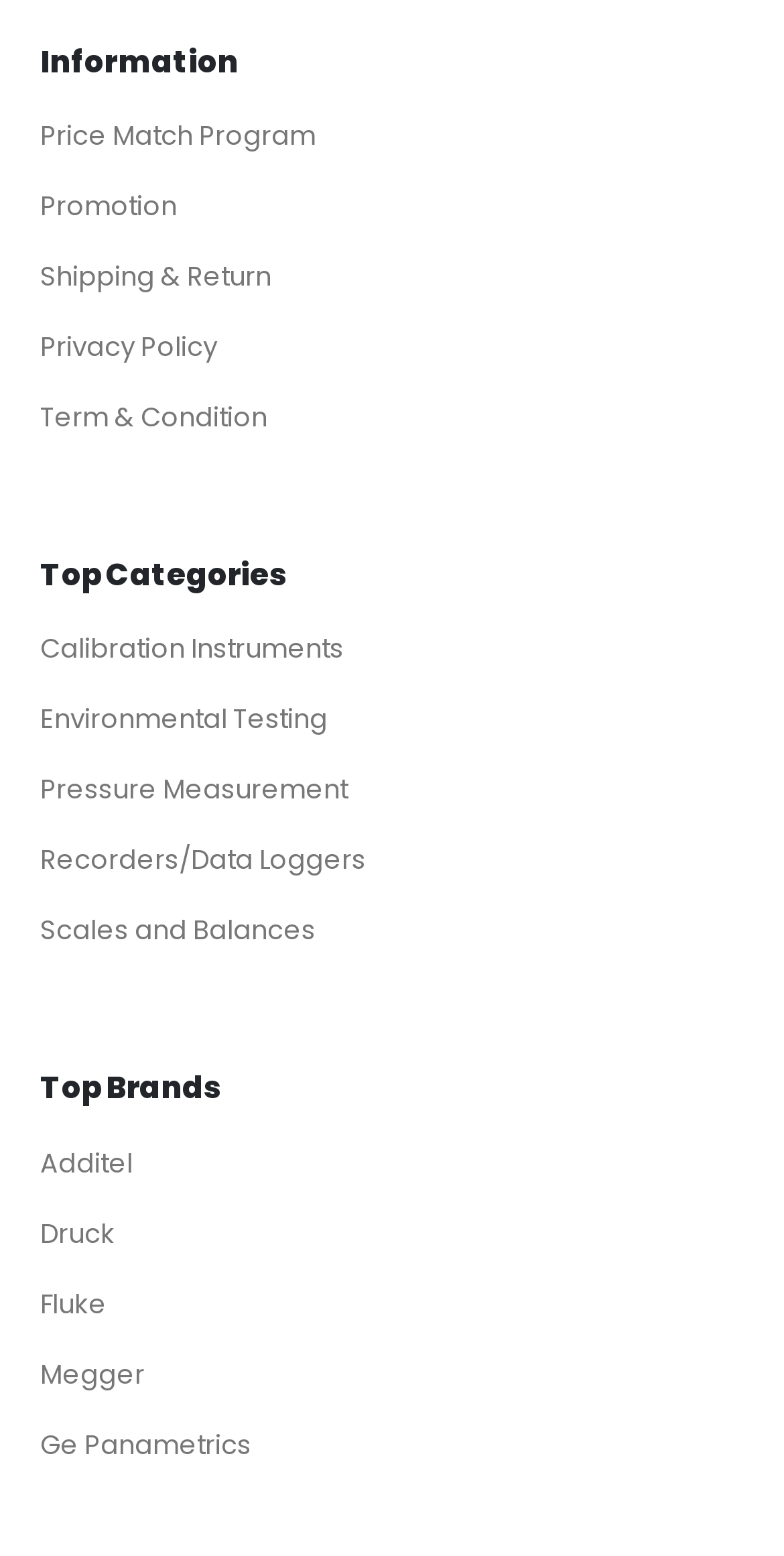Look at the image and give a detailed response to the following question: How many links are under 'Information'?

The webpage has a section titled 'Information' which lists several links. There are 5 links listed: Price Match Program, Promotion, Shipping & Return, Privacy Policy, and Term & Condition.